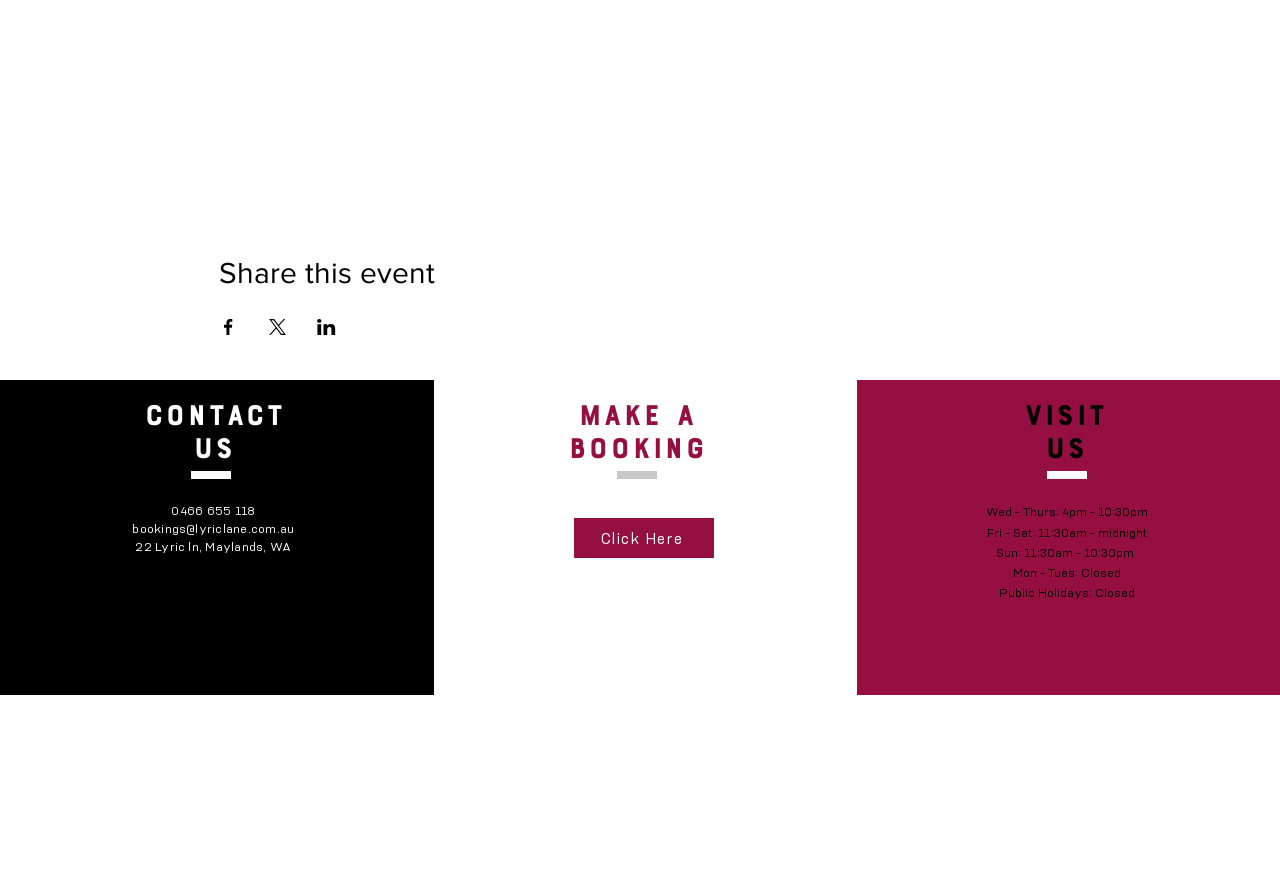Provide the bounding box coordinates of the HTML element described as: "bookings@lyriclane.com.au". The bounding box coordinates should be four float numbers between 0 and 1, i.e., [left, top, right, bottom].

[0.103, 0.585, 0.23, 0.601]